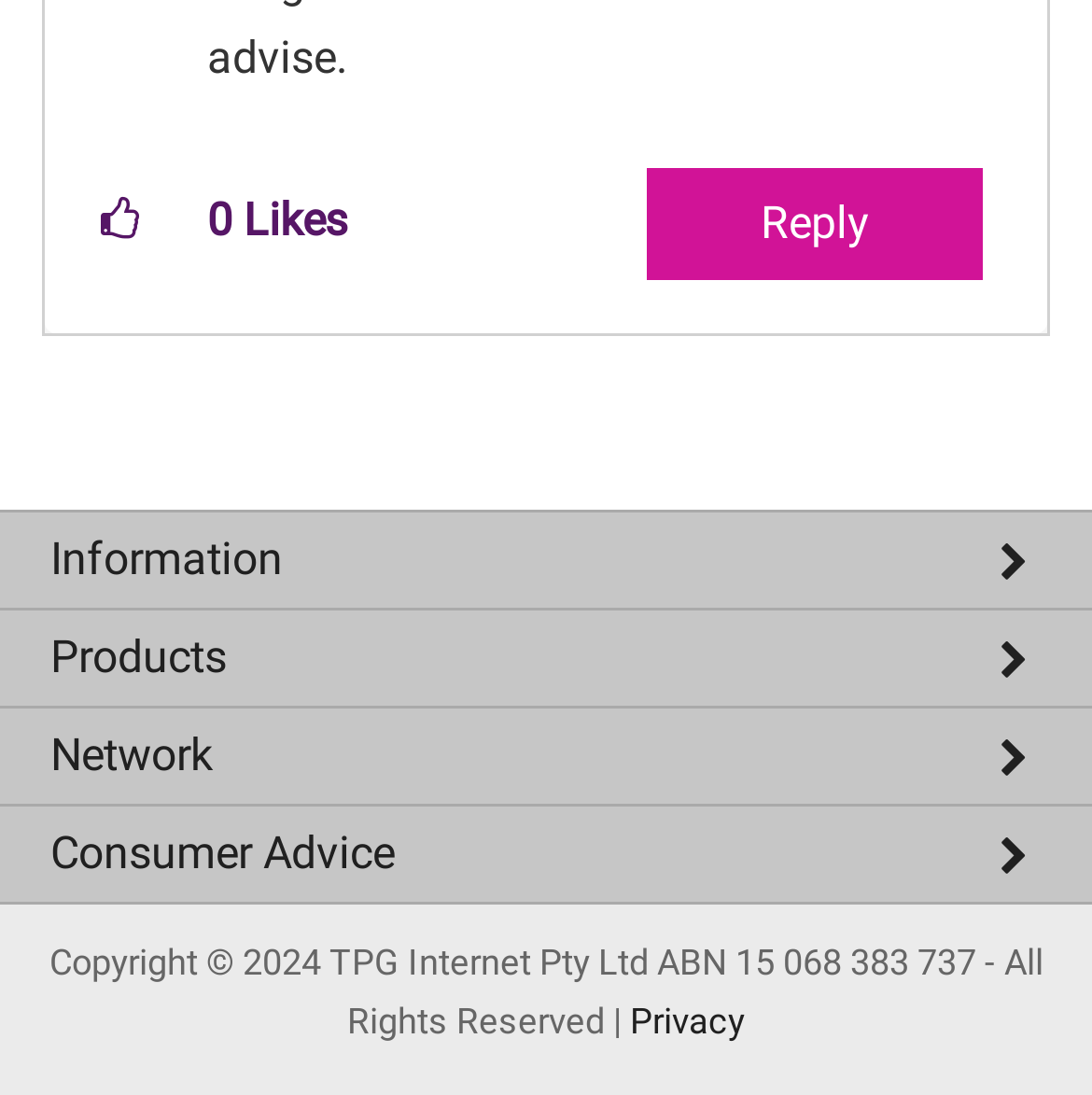Provide the bounding box coordinates of the HTML element this sentence describes: "Home Wireless Broadband".

[0.0, 0.727, 1.0, 0.808]